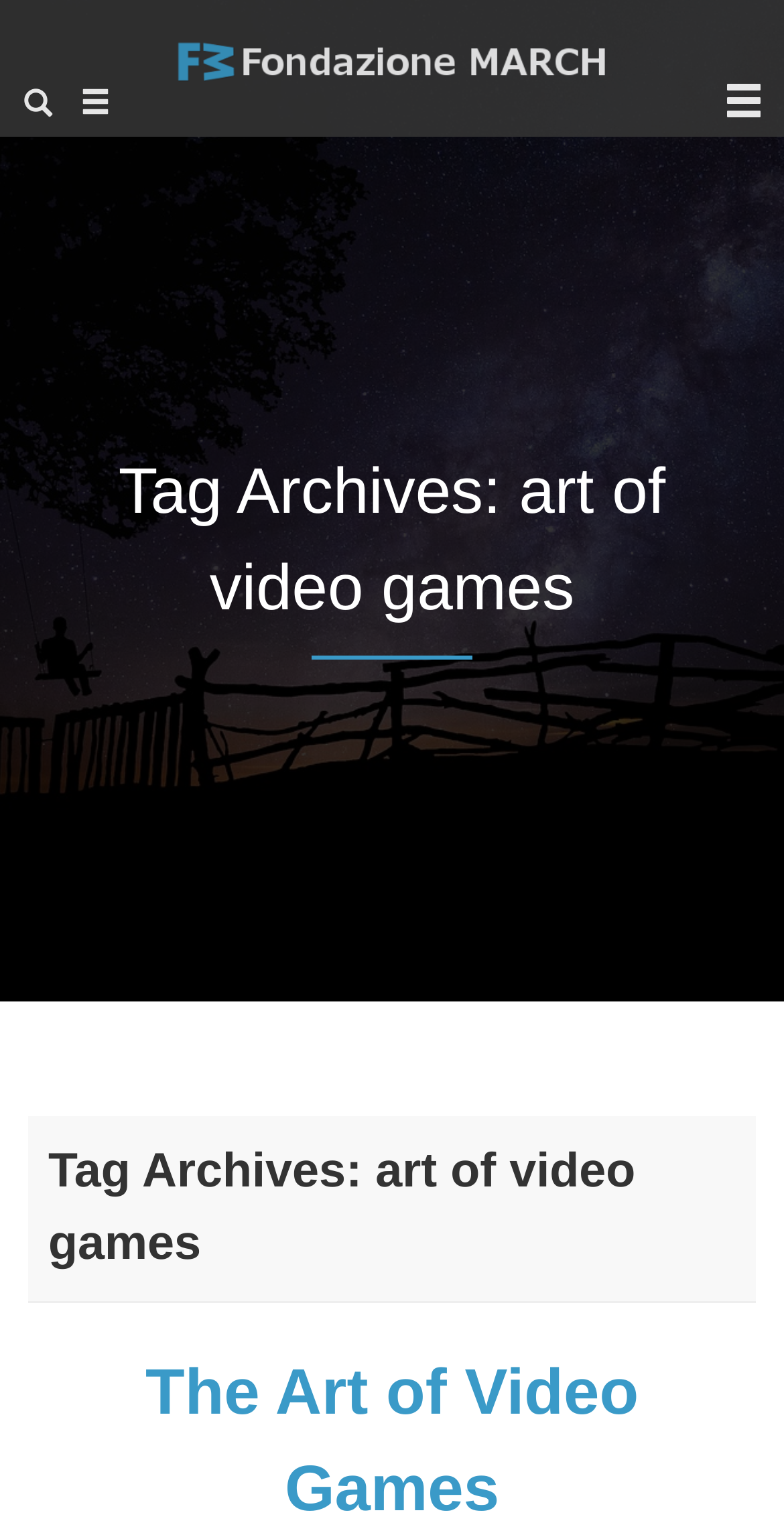Please determine the bounding box coordinates for the UI element described here. Use the format (top-left x, top-left y, bottom-right x, bottom-right y) with values bounded between 0 and 1: www.hearthub.org

None